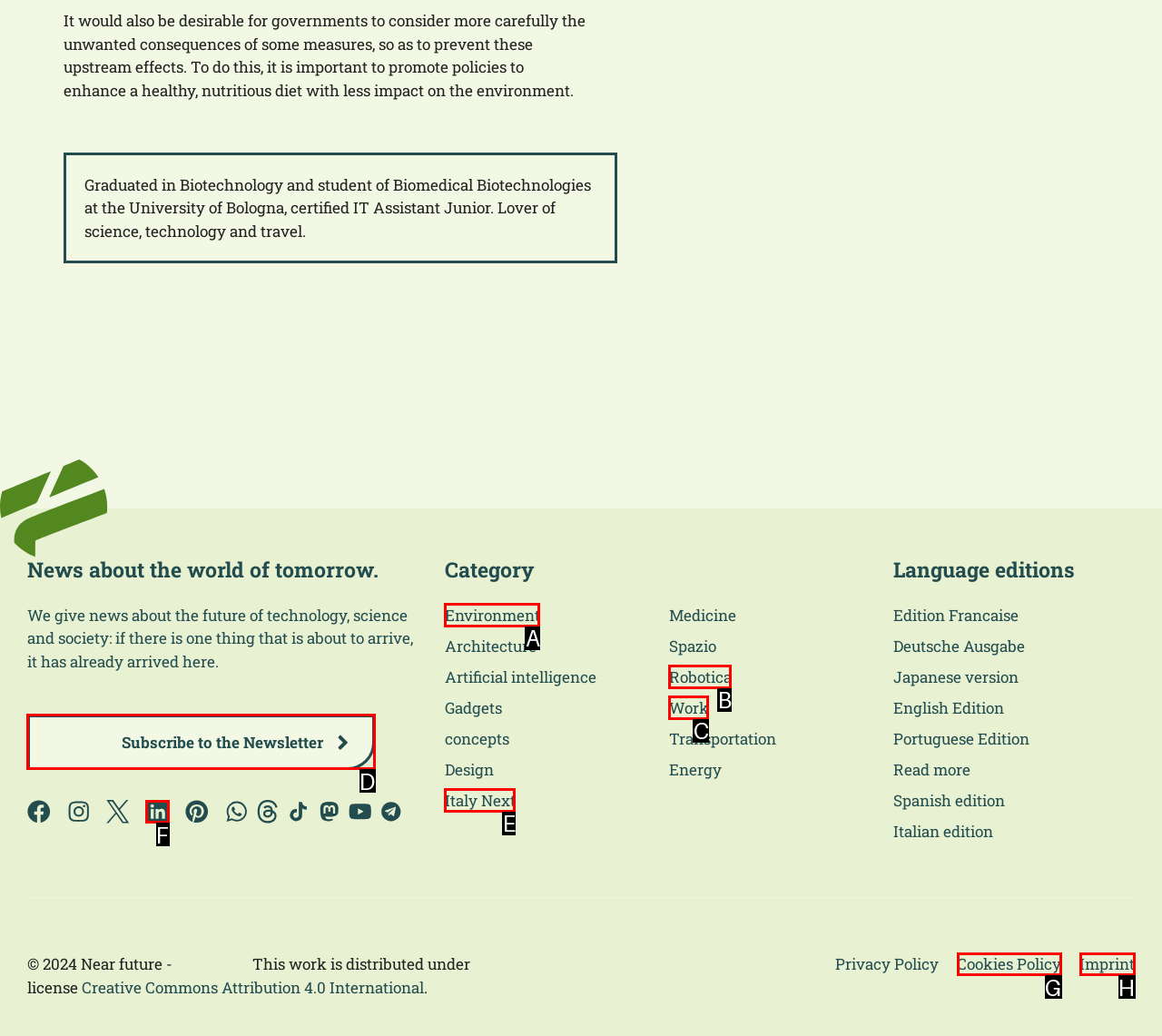Choose the HTML element to click for this instruction: Subscribe to the Newsletter Answer with the letter of the correct choice from the given options.

D